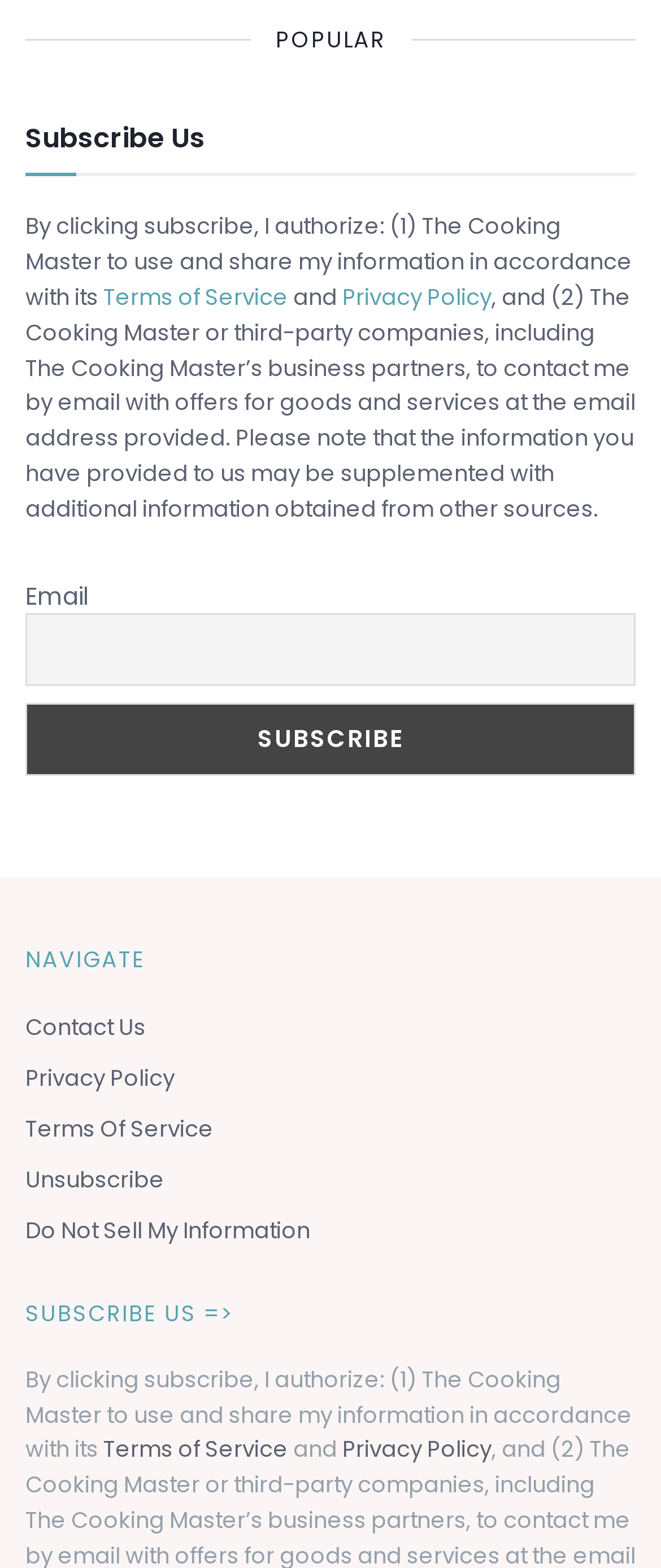What are the two policies linked below the 'Subscribe' button?
Provide an in-depth and detailed explanation in response to the question.

The links 'Terms of Service' and 'Privacy Policy' are located below the 'Subscribe' button, indicating that they are related to the subscription process. These policies likely outline how The Cooking Master will use and protect the user's information.